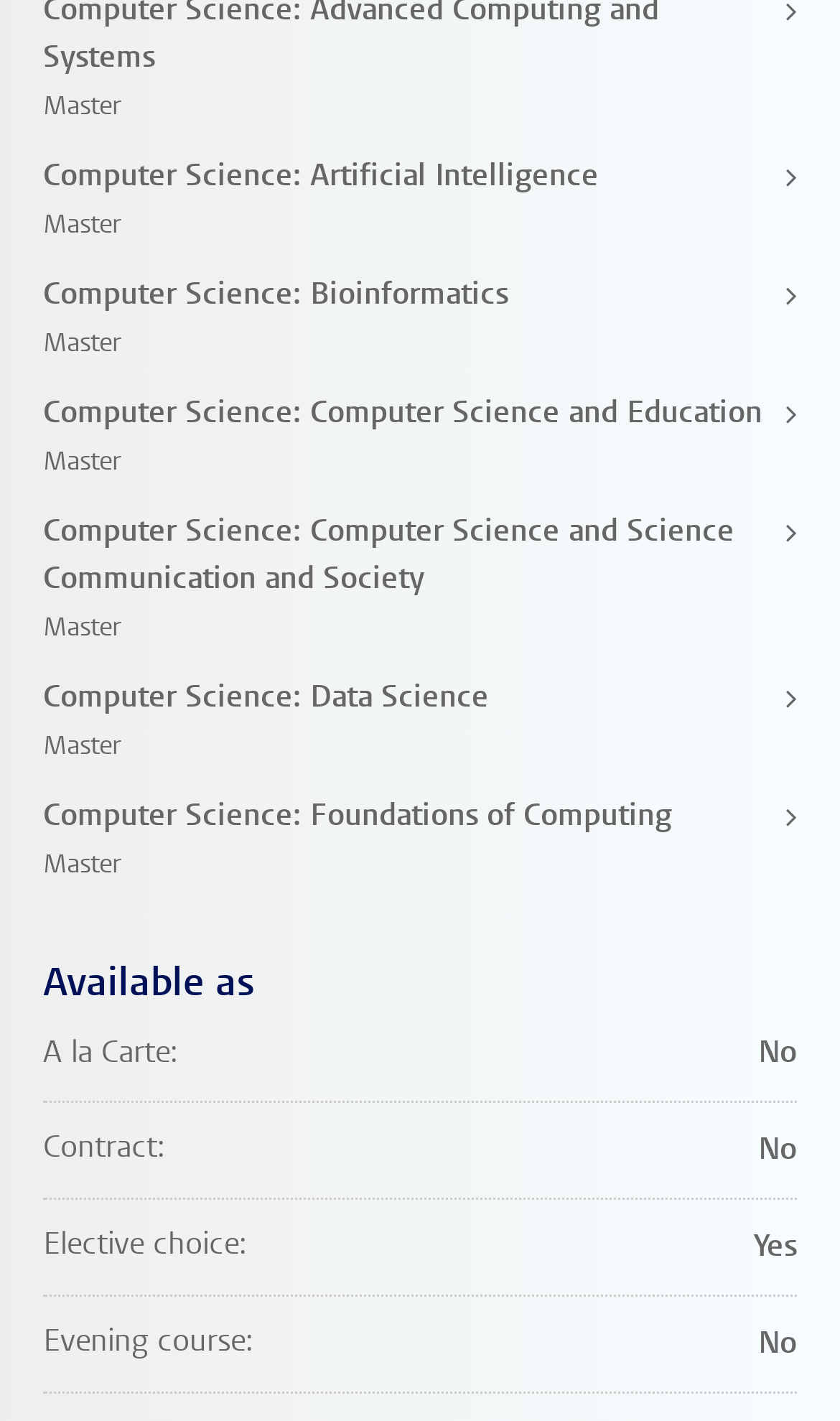Determine the bounding box coordinates of the UI element described by: "Computer Science: Data Science Master".

[0.051, 0.474, 0.949, 0.541]